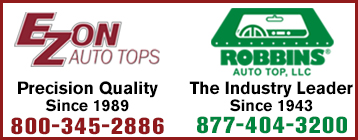Which company claims to be the industry leader?
Please provide a detailed and thorough answer to the question.

The answer can be found on the right side of the banner, where it says 'The Industry Leader Since 1943', indicating that Robbins Auto Top, LLC claims to be the industry leader.